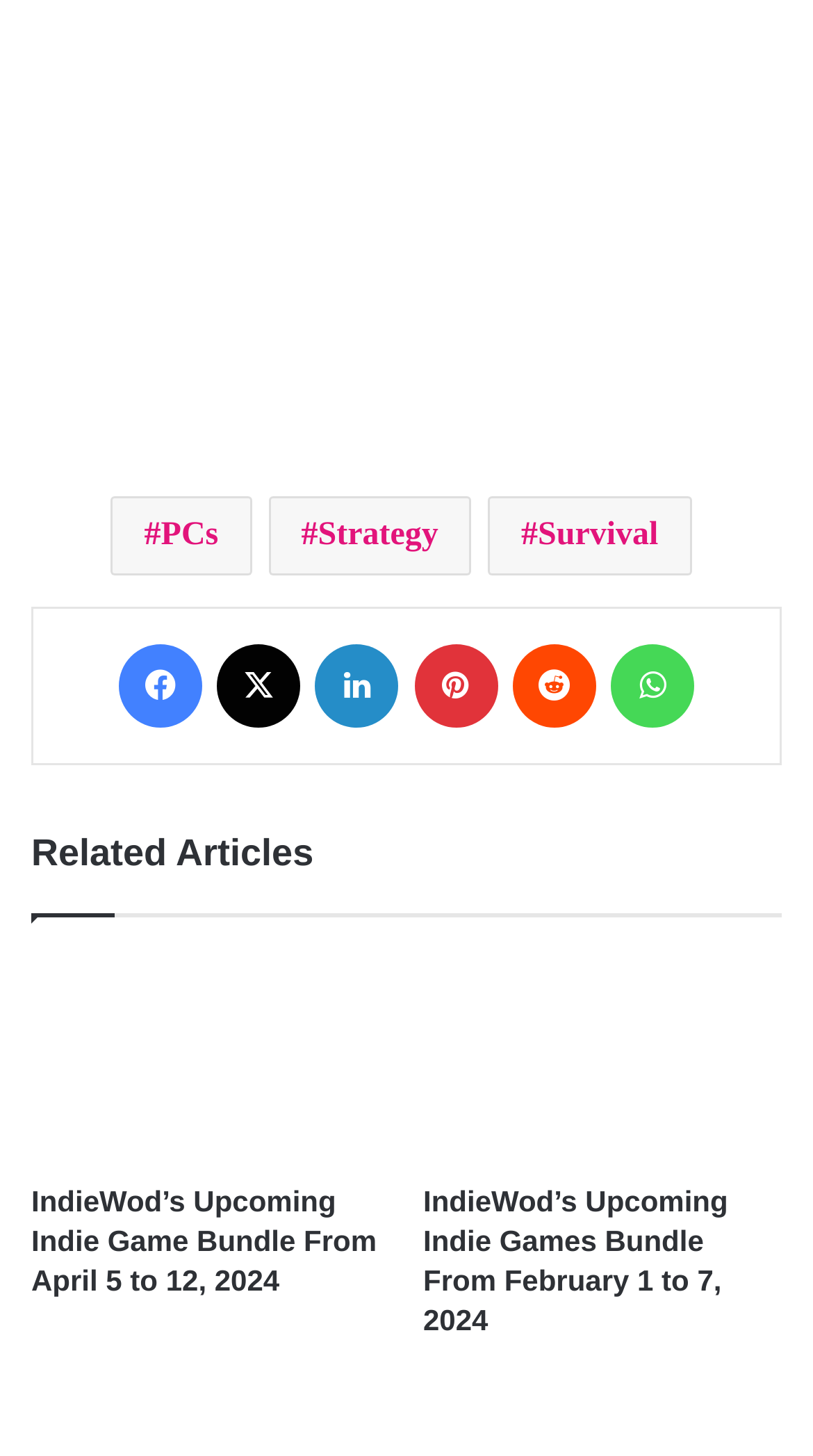Find the bounding box coordinates of the element you need to click on to perform this action: 'View IndieWod’s Upcoming Indie Game Bundle From April 5 to 12, 2024'. The coordinates should be represented by four float values between 0 and 1, in the format [left, top, right, bottom].

[0.038, 0.658, 0.479, 0.797]